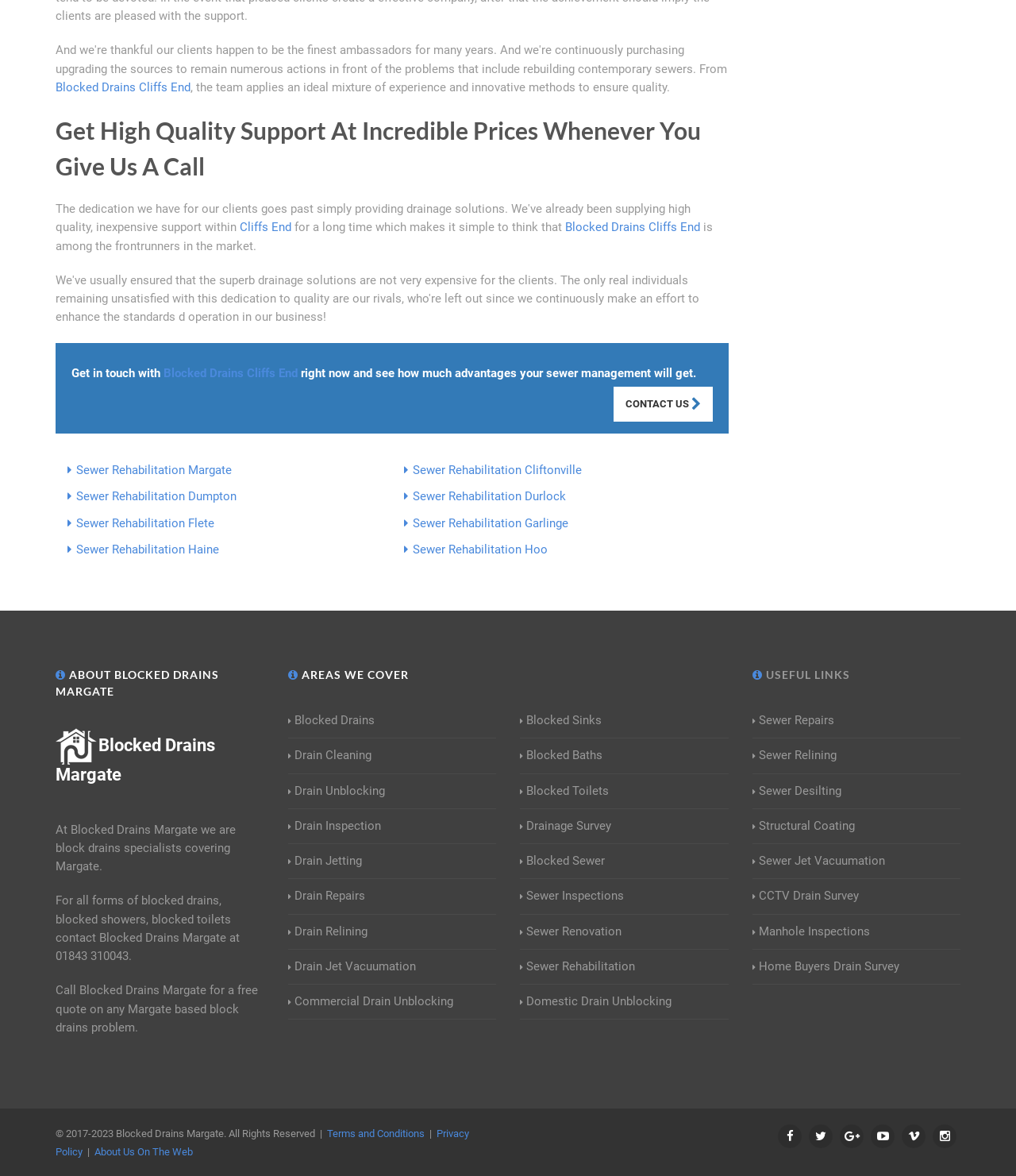Specify the bounding box coordinates of the area to click in order to execute this command: 'Get in touch with Blocked Drains Margate'. The coordinates should consist of four float numbers ranging from 0 to 1, and should be formatted as [left, top, right, bottom].

[0.07, 0.311, 0.161, 0.323]